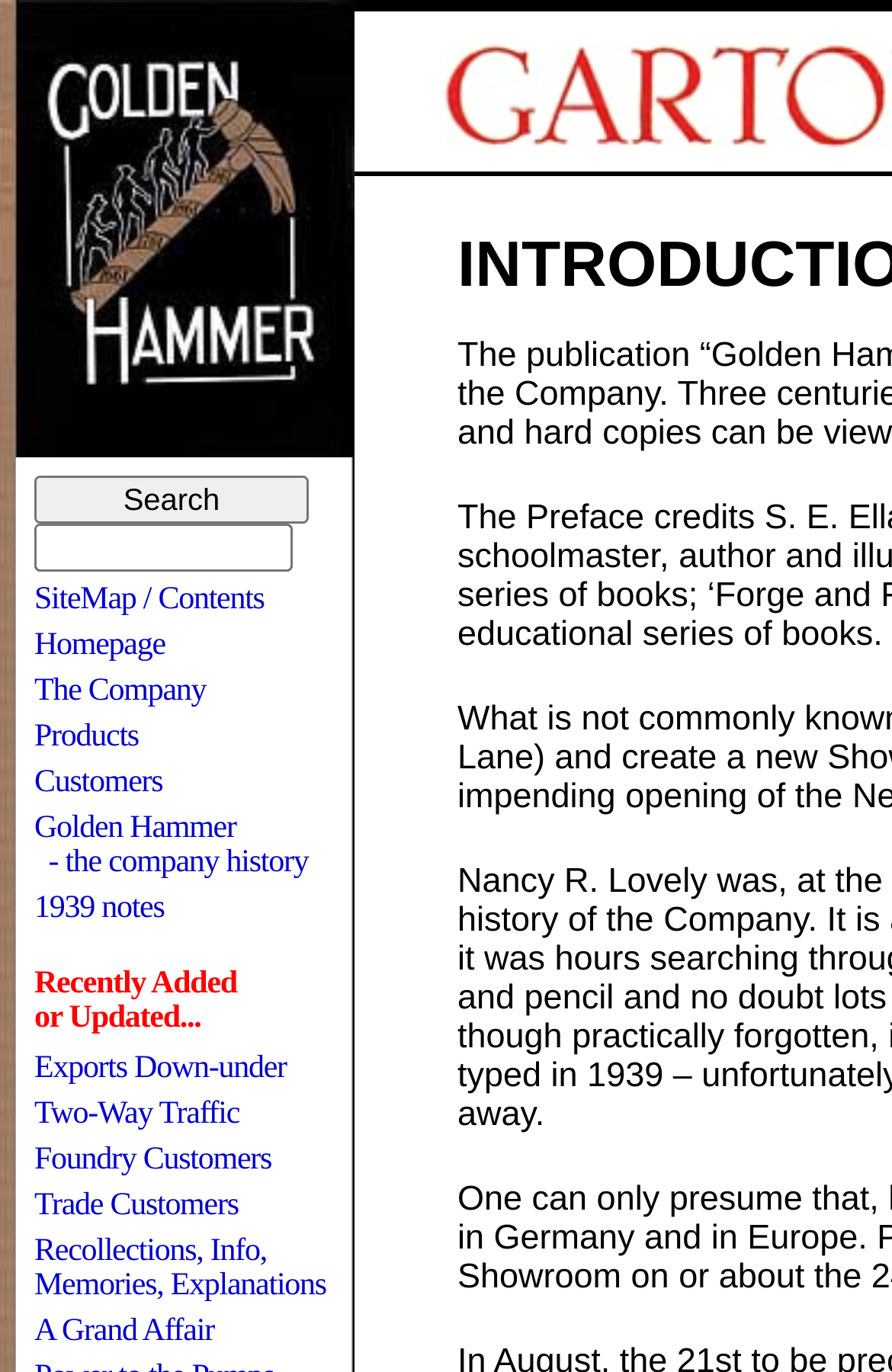Give a one-word or short phrase answer to this question: 
How many links are there in the webpage?

14